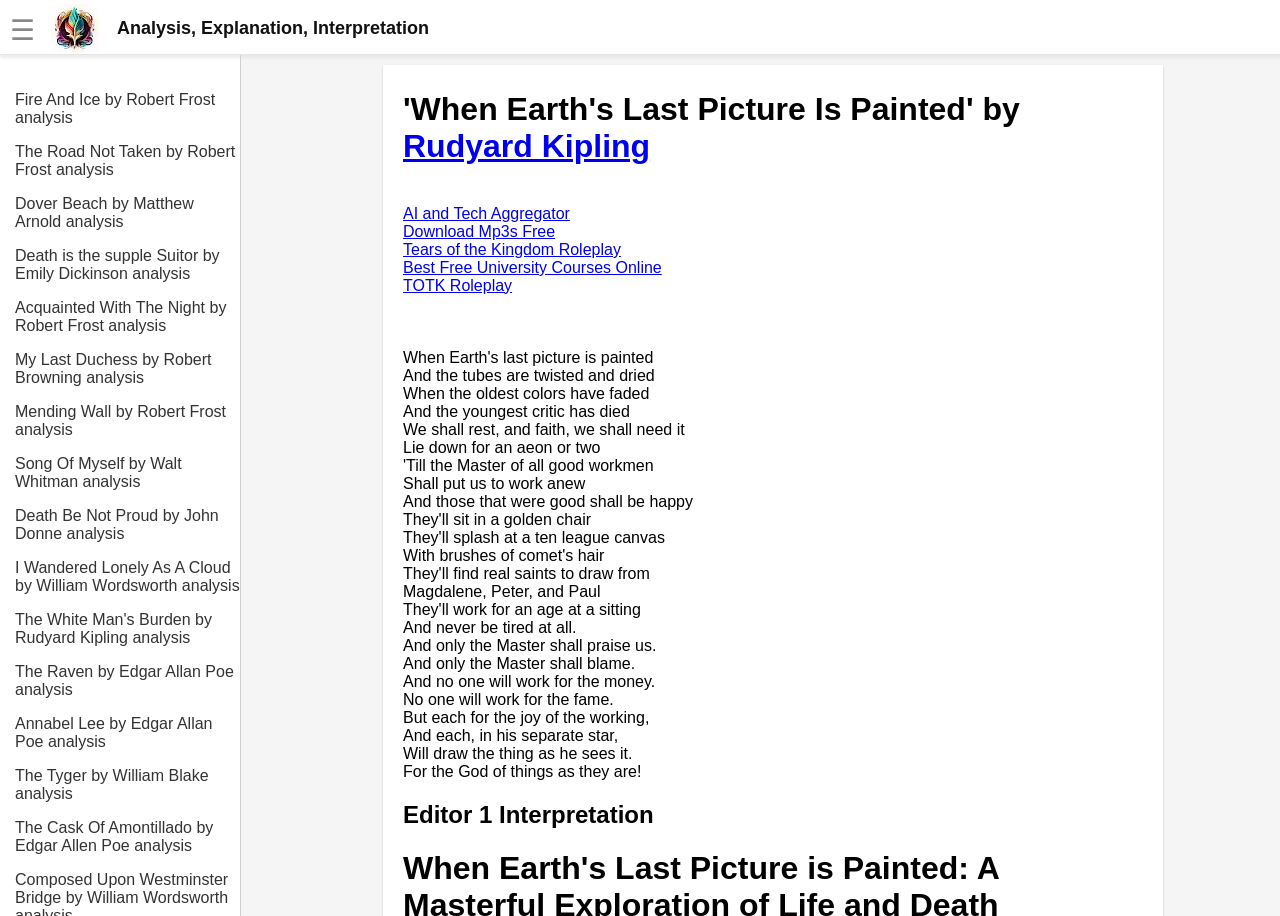Find the bounding box coordinates for the area that must be clicked to perform this action: "Read the analysis of 'Fire And Ice' by Robert Frost".

[0.012, 0.082, 0.188, 0.139]